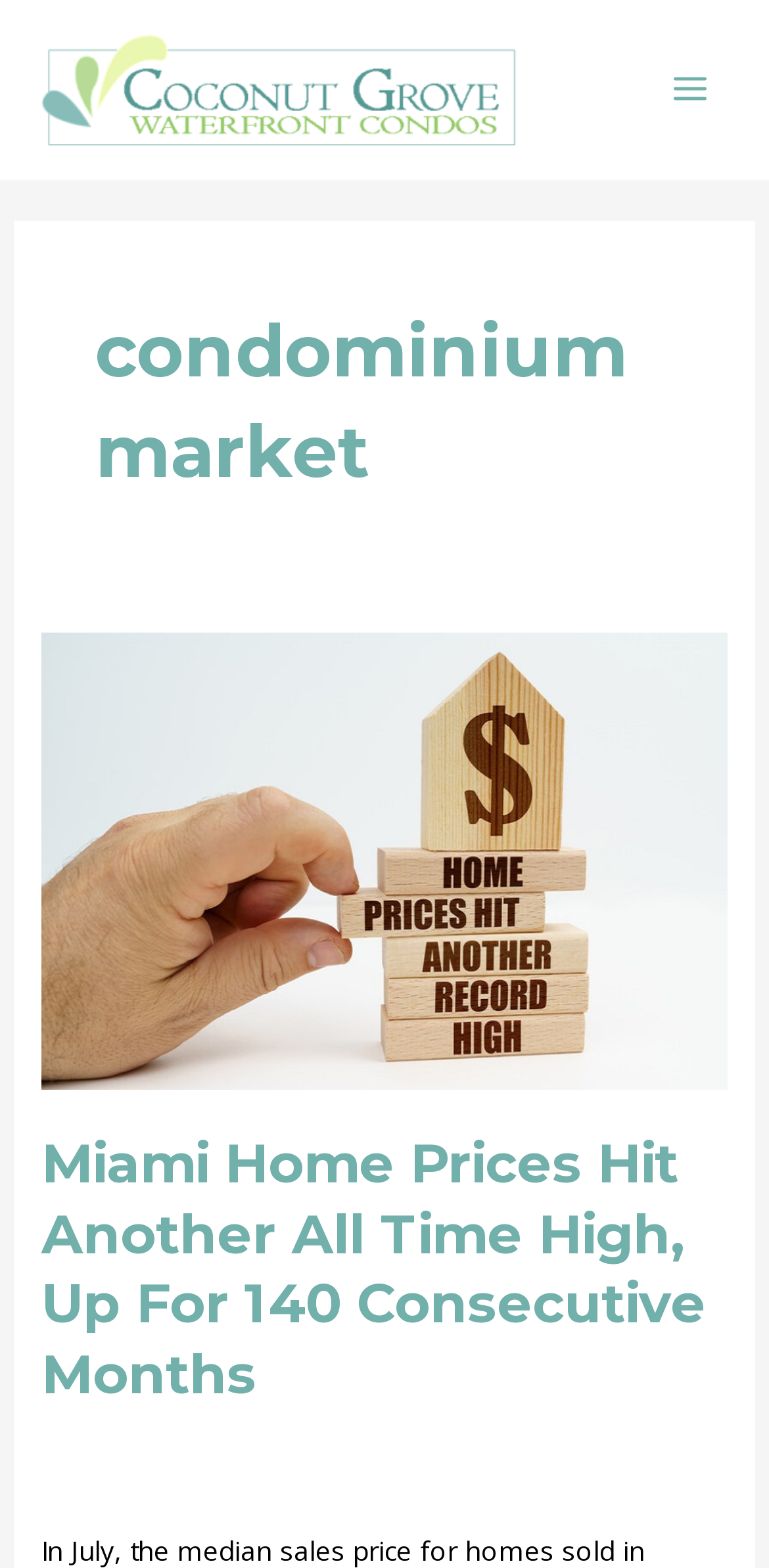Is the main menu expanded?
Provide a fully detailed and comprehensive answer to the question.

The main menu button is located at the top-right corner of the webpage, and it says 'MAIN MENU' with an expanded attribute set to False, indicating that the main menu is not expanded.